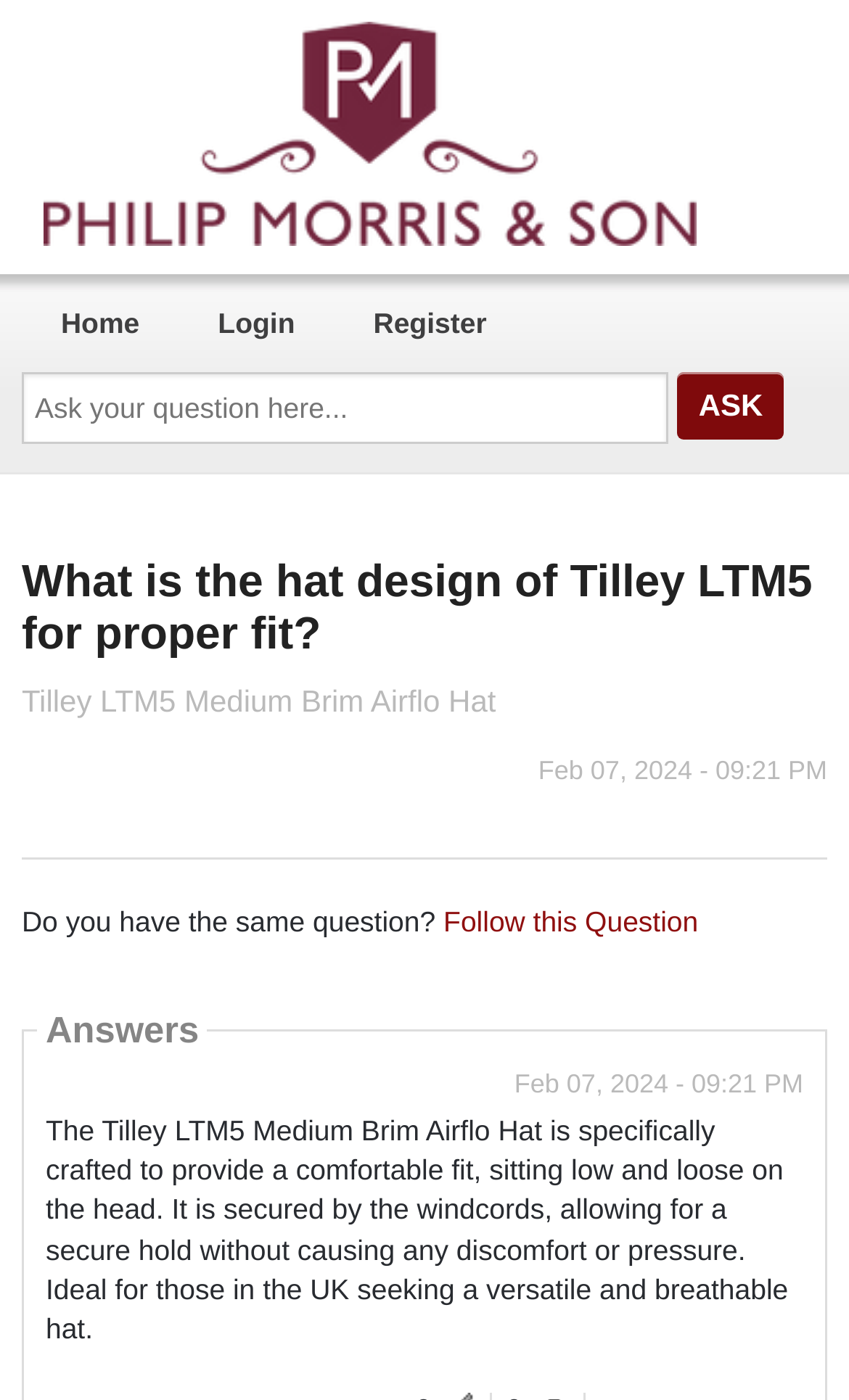Identify and provide the bounding box coordinates of the UI element described: "value="Ask"". The coordinates should be formatted as [left, top, right, bottom], with each number being a float between 0 and 1.

[0.797, 0.266, 0.924, 0.314]